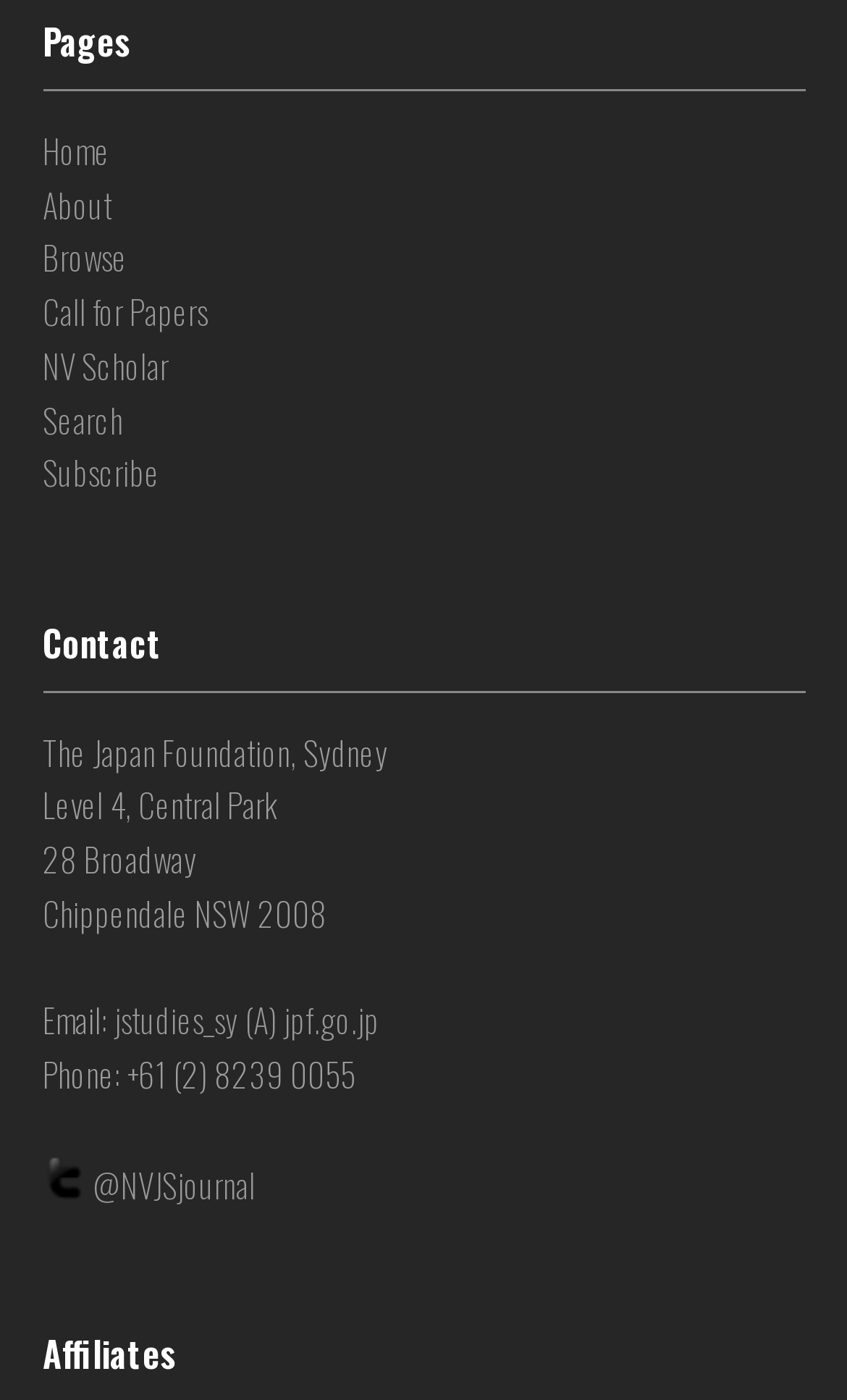Identify the bounding box coordinates of the area you need to click to perform the following instruction: "follow on Twitter".

[0.05, 0.828, 0.101, 0.862]